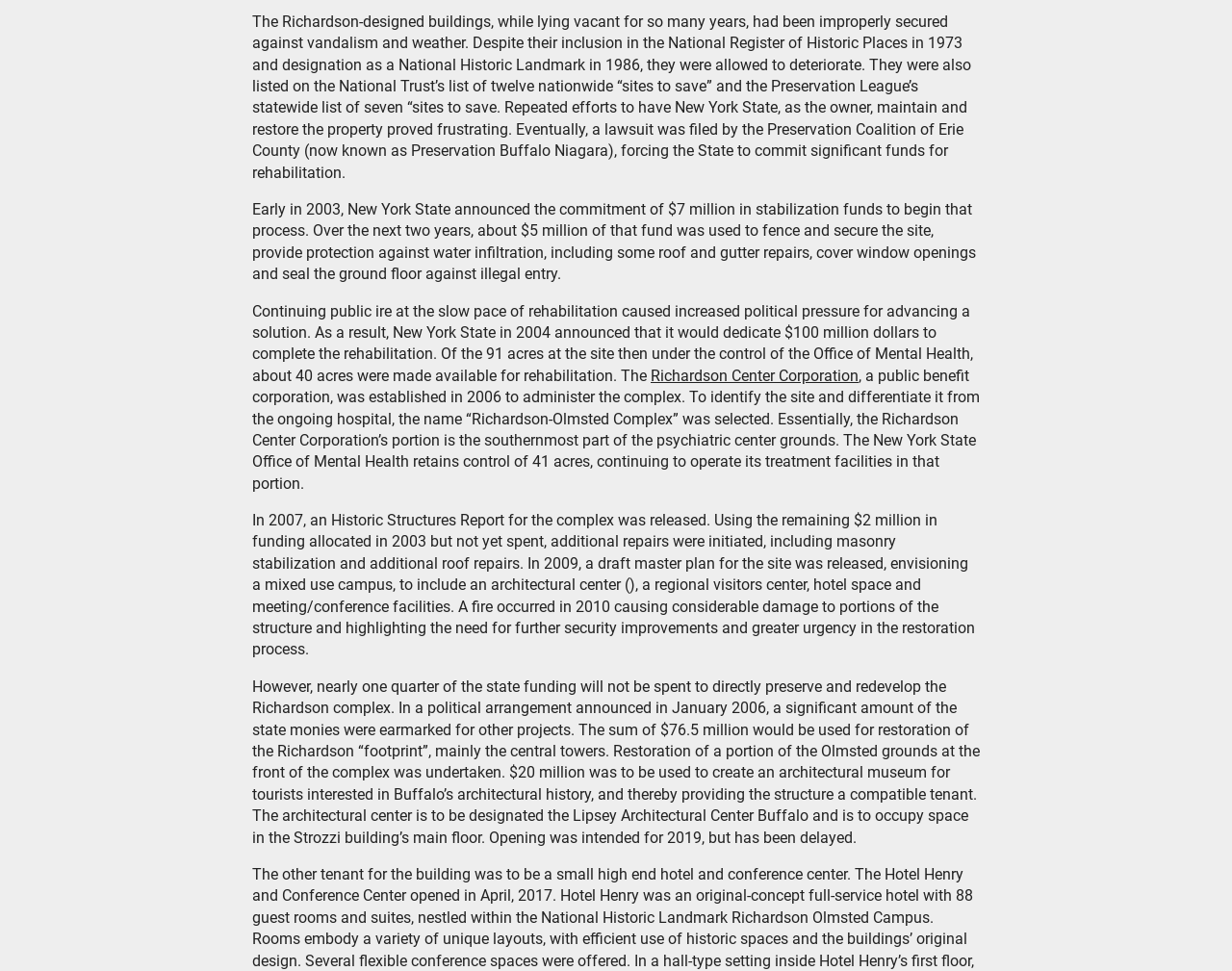What is the Richardson Center Corporation?
Using the image, elaborate on the answer with as much detail as possible.

The Richardson Center Corporation is a public benefit corporation established in 2006 to administer the Richardson-Olmsted Complex. This information is obtained from the text 'a public benefit corporation, was established in 2006 to administer the complex.' which is part of the StaticText element with ID 155.